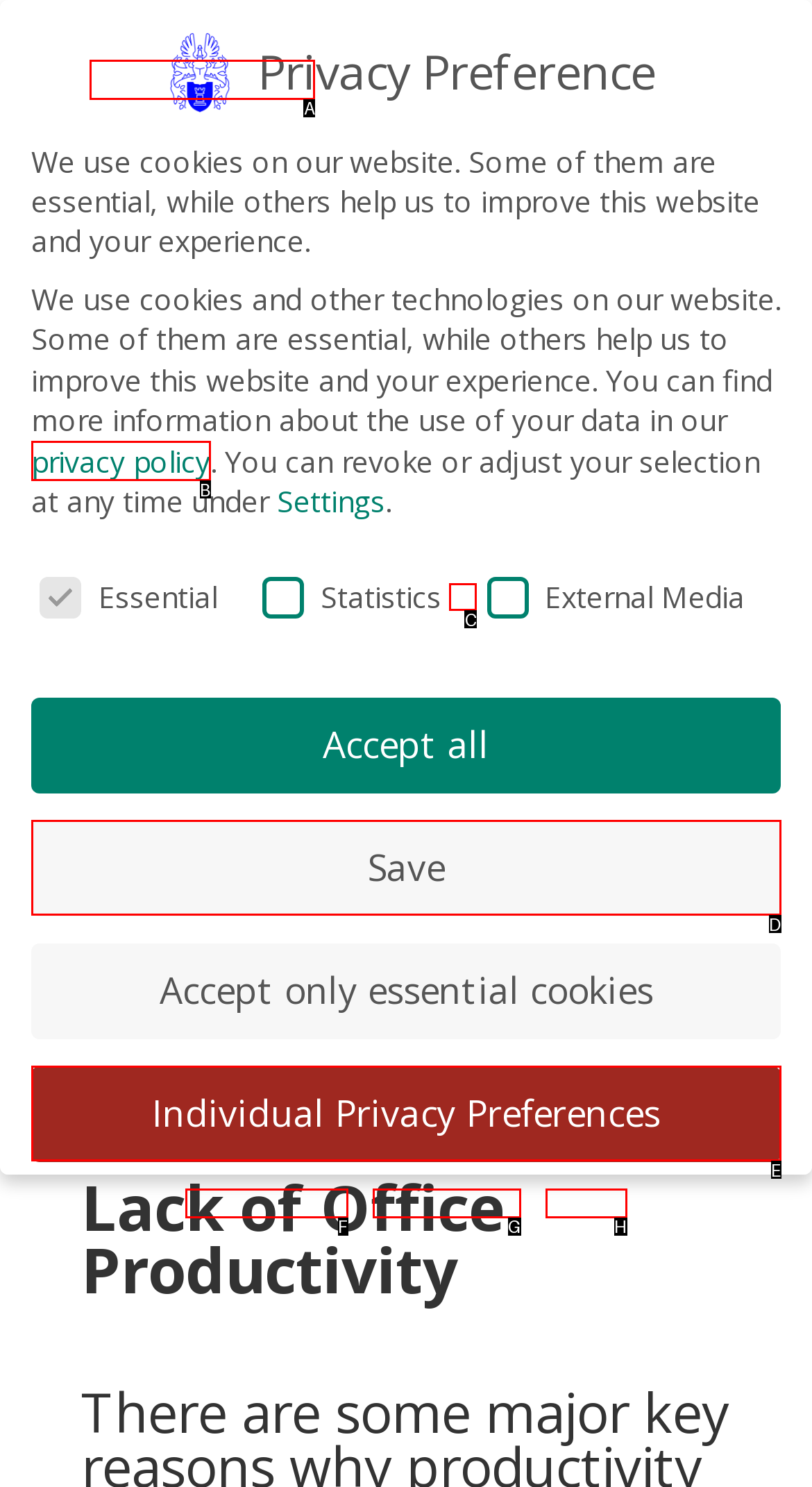Given the description: alt="BeBetterBeYou", select the HTML element that best matches it. Reply with the letter of your chosen option.

A